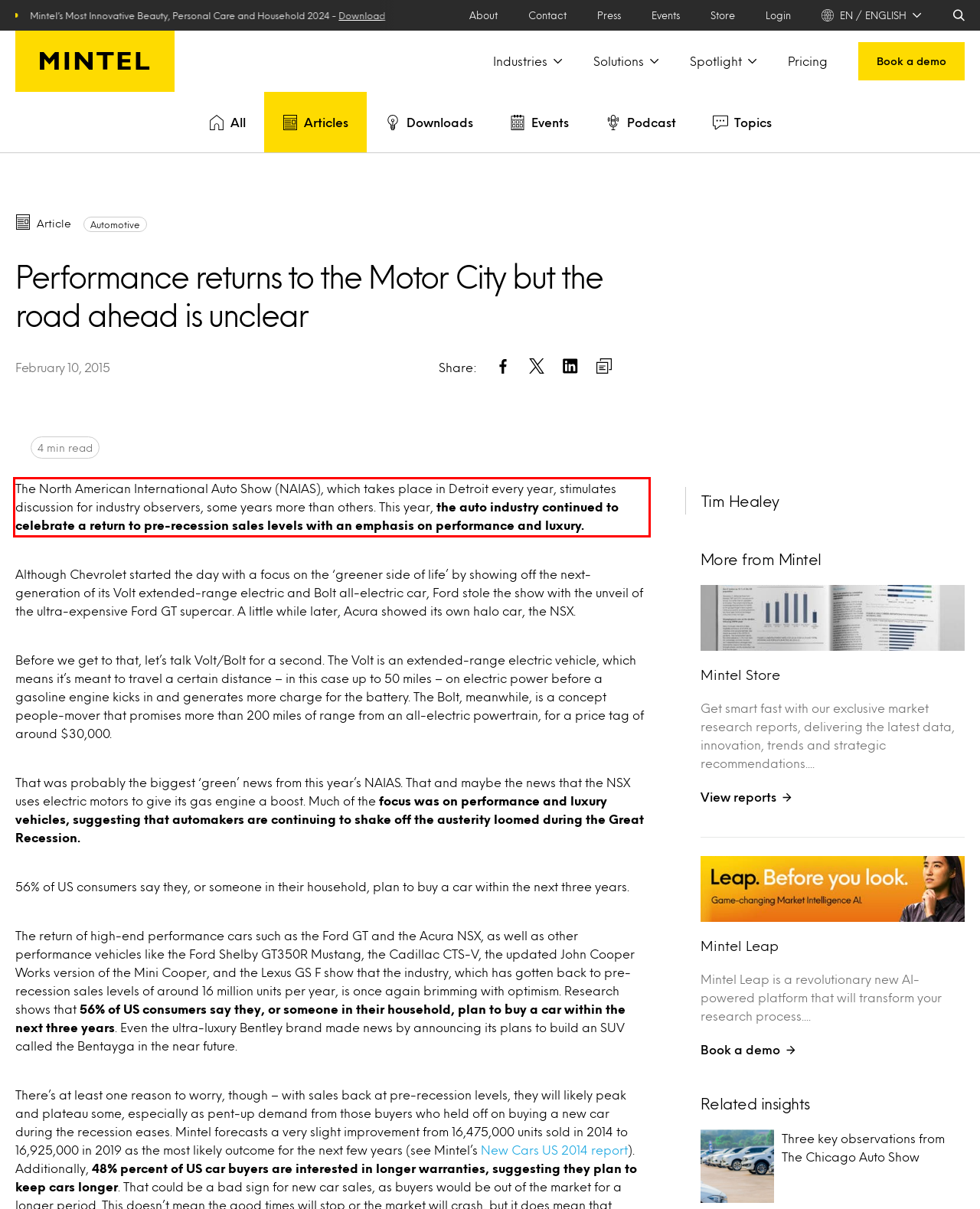Identify and transcribe the text content enclosed by the red bounding box in the given screenshot.

The North American International Auto Show (NAIAS), which takes place in Detroit every year, stimulates discussion for industry observers, some years more than others. This year, the auto industry continued to celebrate a return to pre-recession sales levels with an emphasis on performance and luxury.